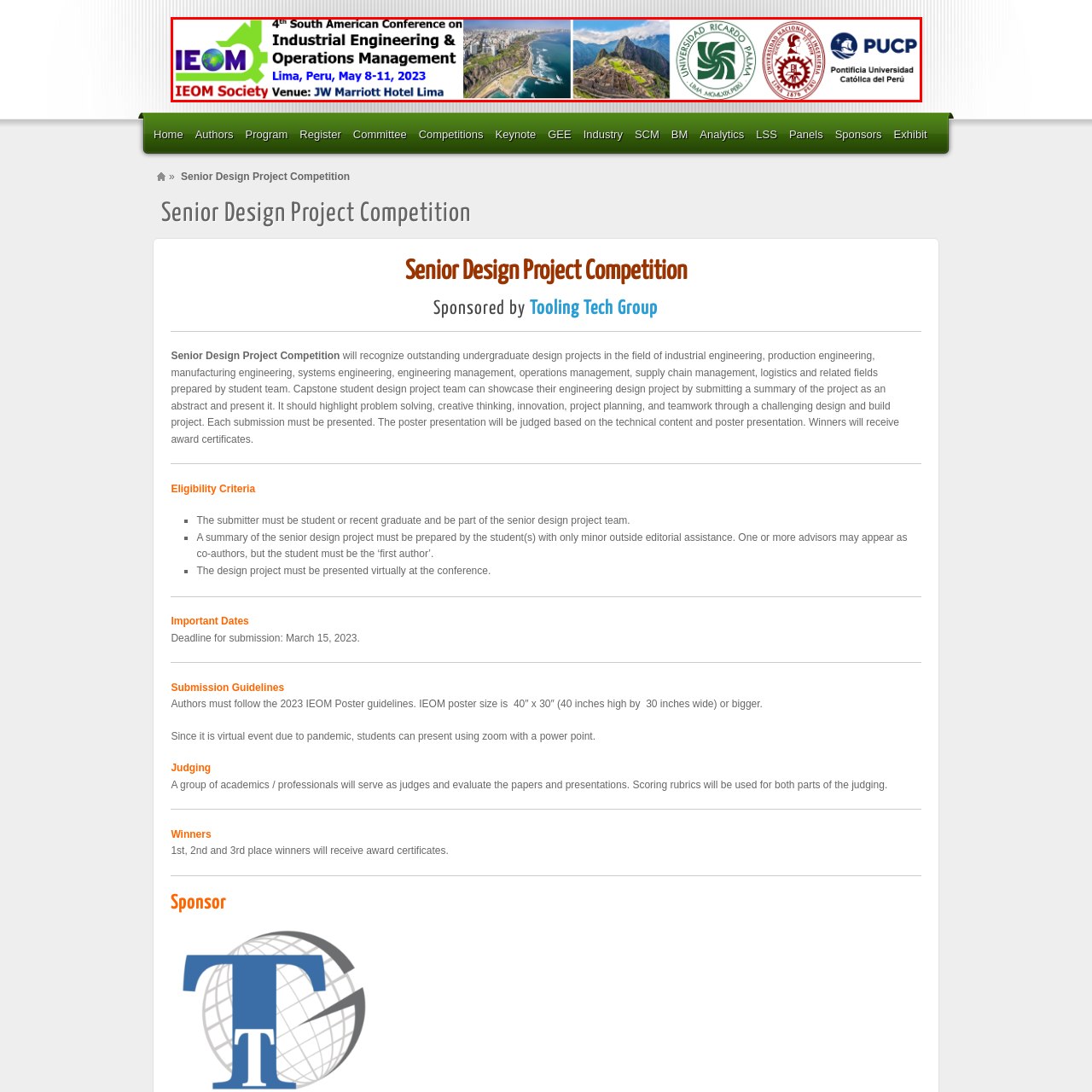What is the cultural landmark shown in the image?
Study the image framed by the red bounding box and answer the question in detail, relying on the visual clues provided.

The image showcases breathtaking visuals of Lima's coastline and iconic landmarks, including Machu Picchu, which is a well-known cultural landmark in Peru.